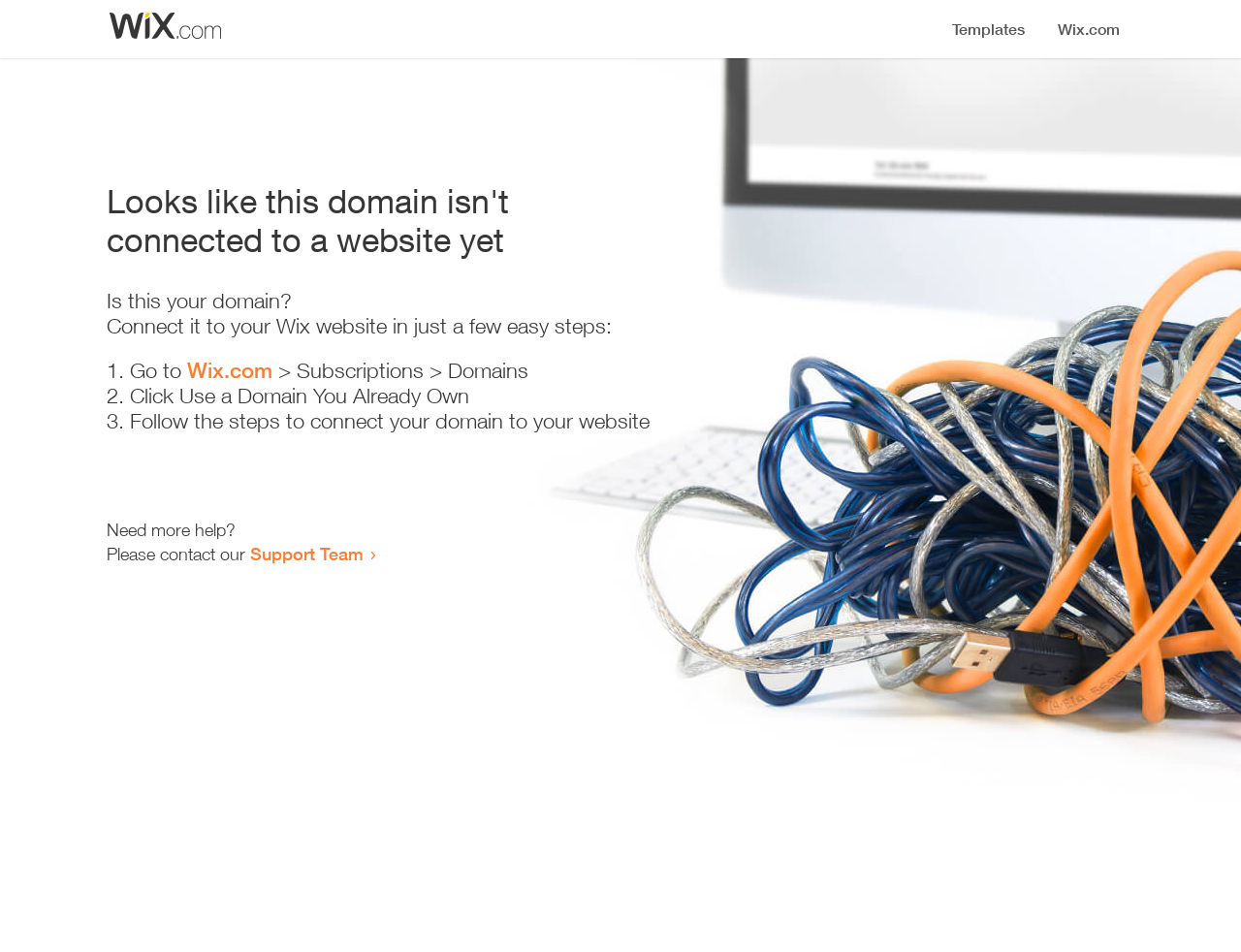Where can I get more help?
Examine the webpage screenshot and provide an in-depth answer to the question.

The webpage provides a link to the 'Support Team' for users who need more help, indicating that this is the resource for additional assistance.